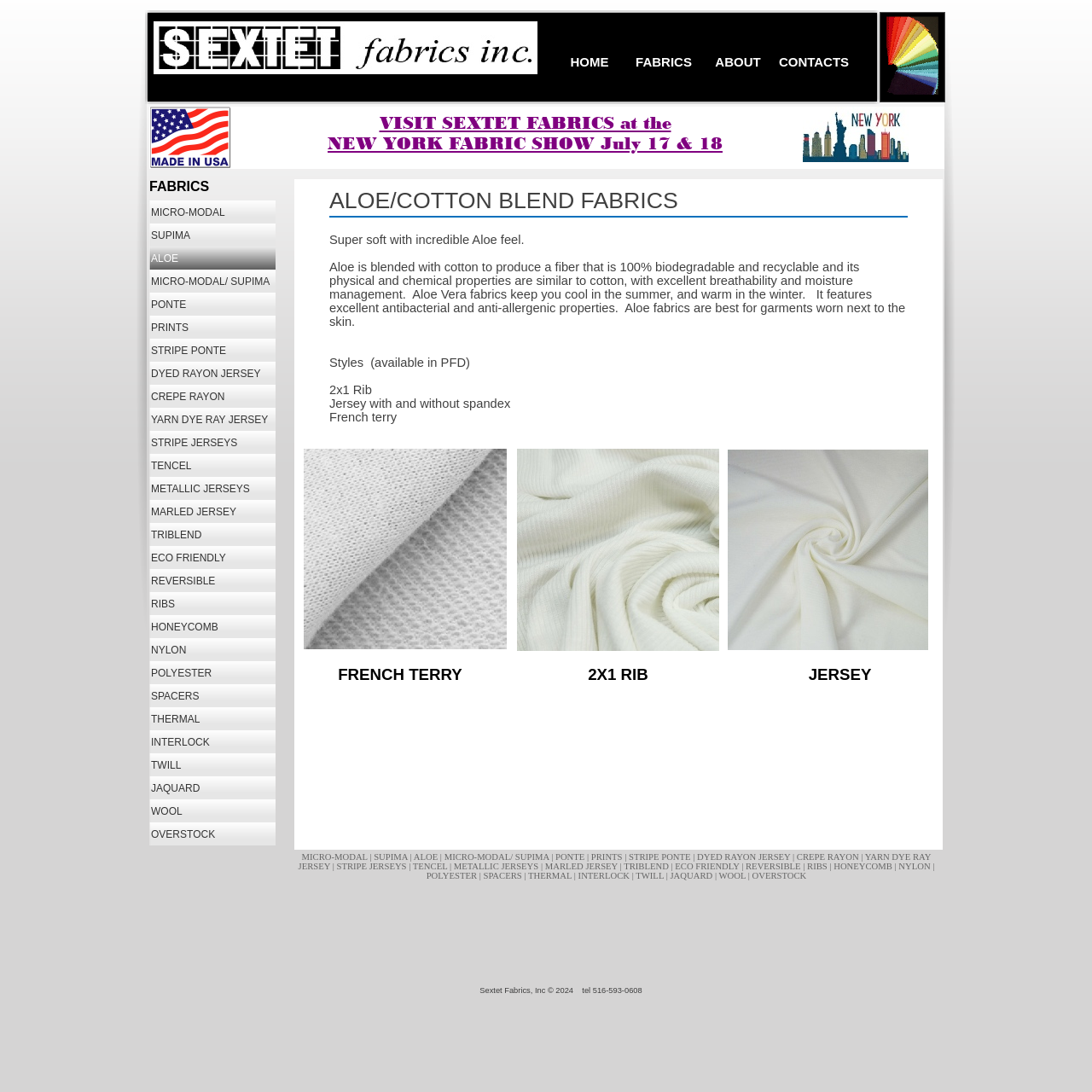What is the phone number of Sextet Fabrics, Inc?
Please provide a comprehensive and detailed answer to the question.

The phone number can be found at the bottom of the webpage, where it says 'Sextet Fabrics, Inc © 2024 tel 516-593-0608'.